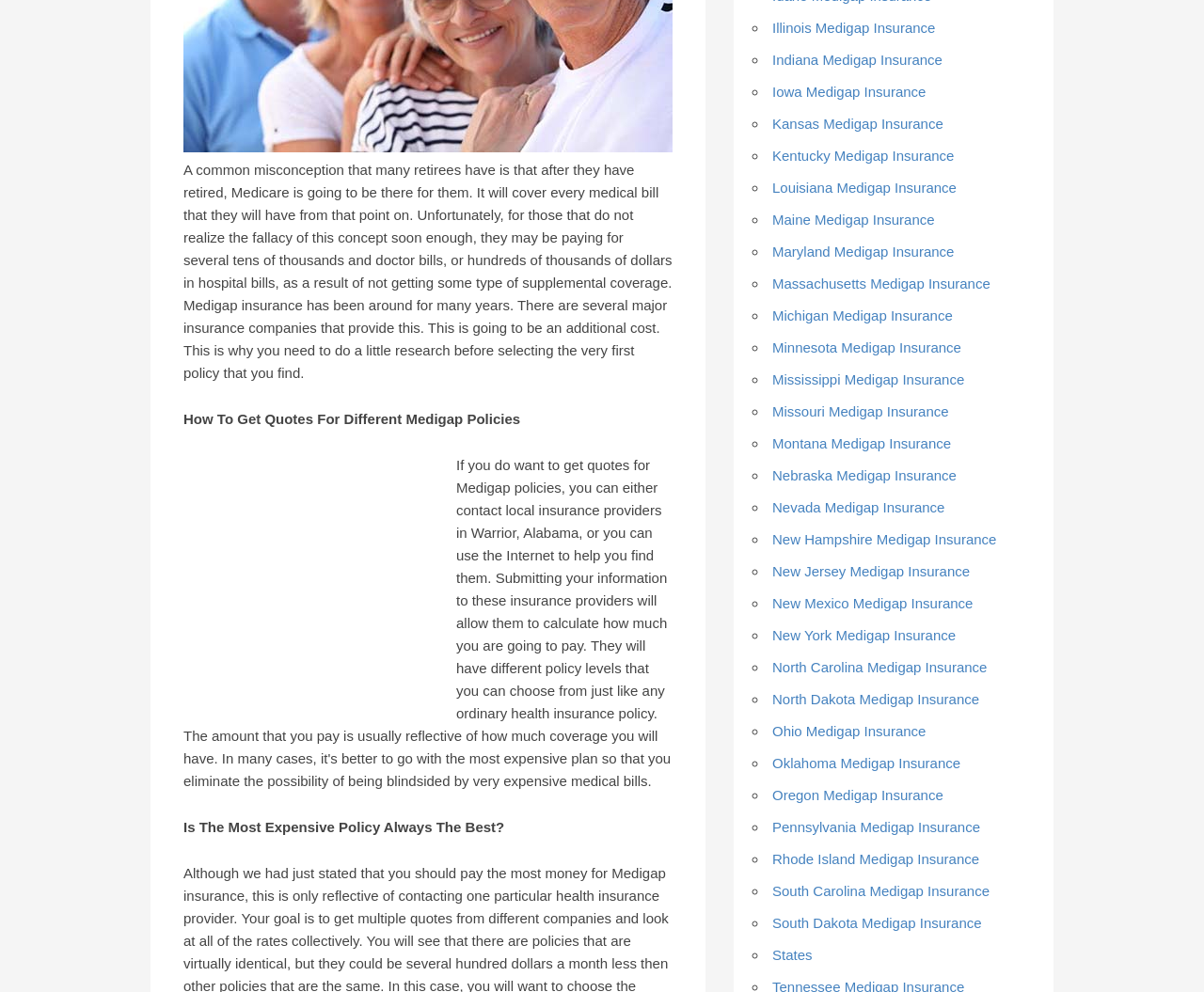What is the main topic of this webpage?
Answer the question using a single word or phrase, according to the image.

Medigap Insurance